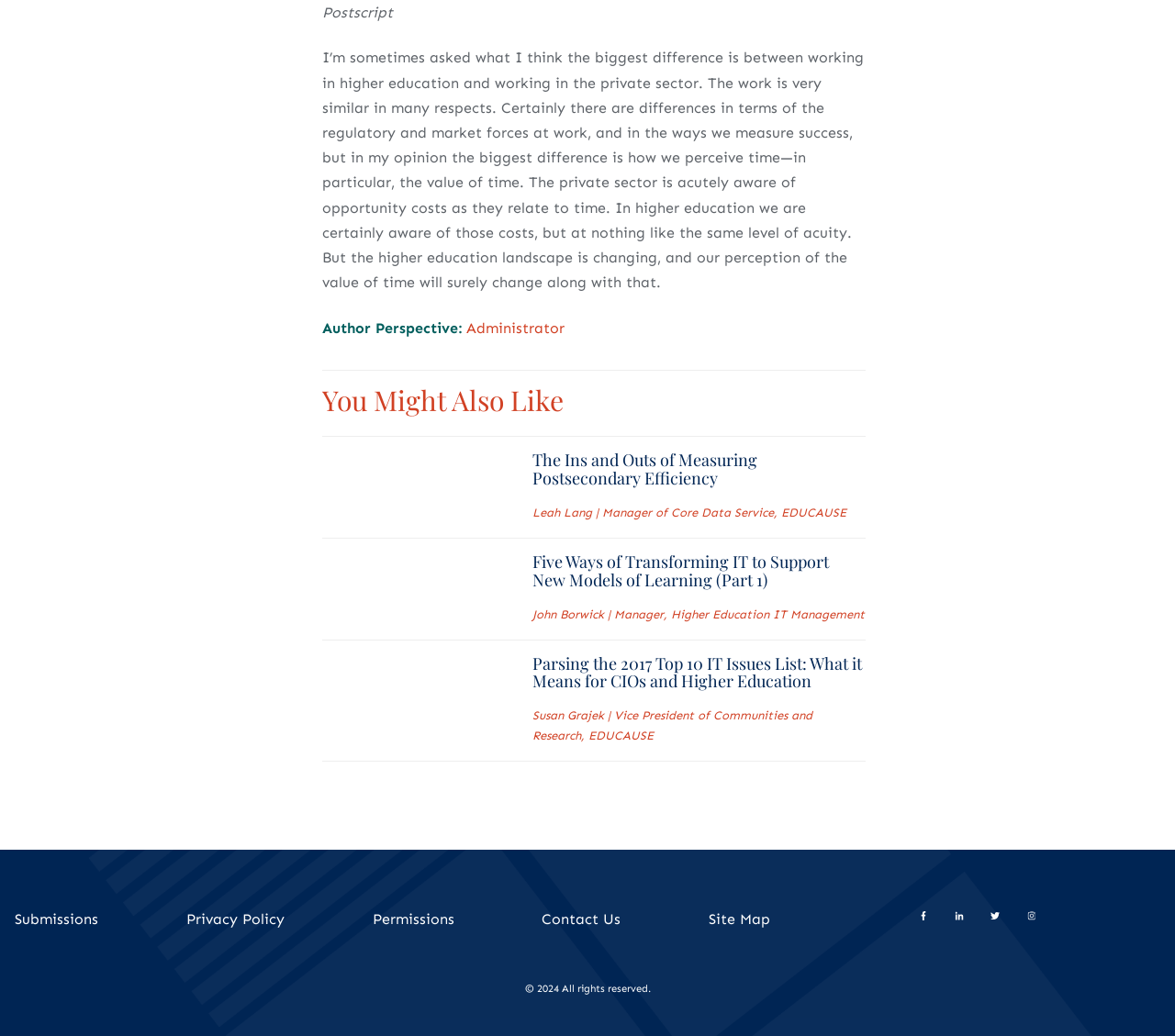Find the bounding box coordinates of the clickable element required to execute the following instruction: "Contact Us". Provide the coordinates as four float numbers between 0 and 1, i.e., [left, top, right, bottom].

[0.461, 0.876, 0.528, 0.9]